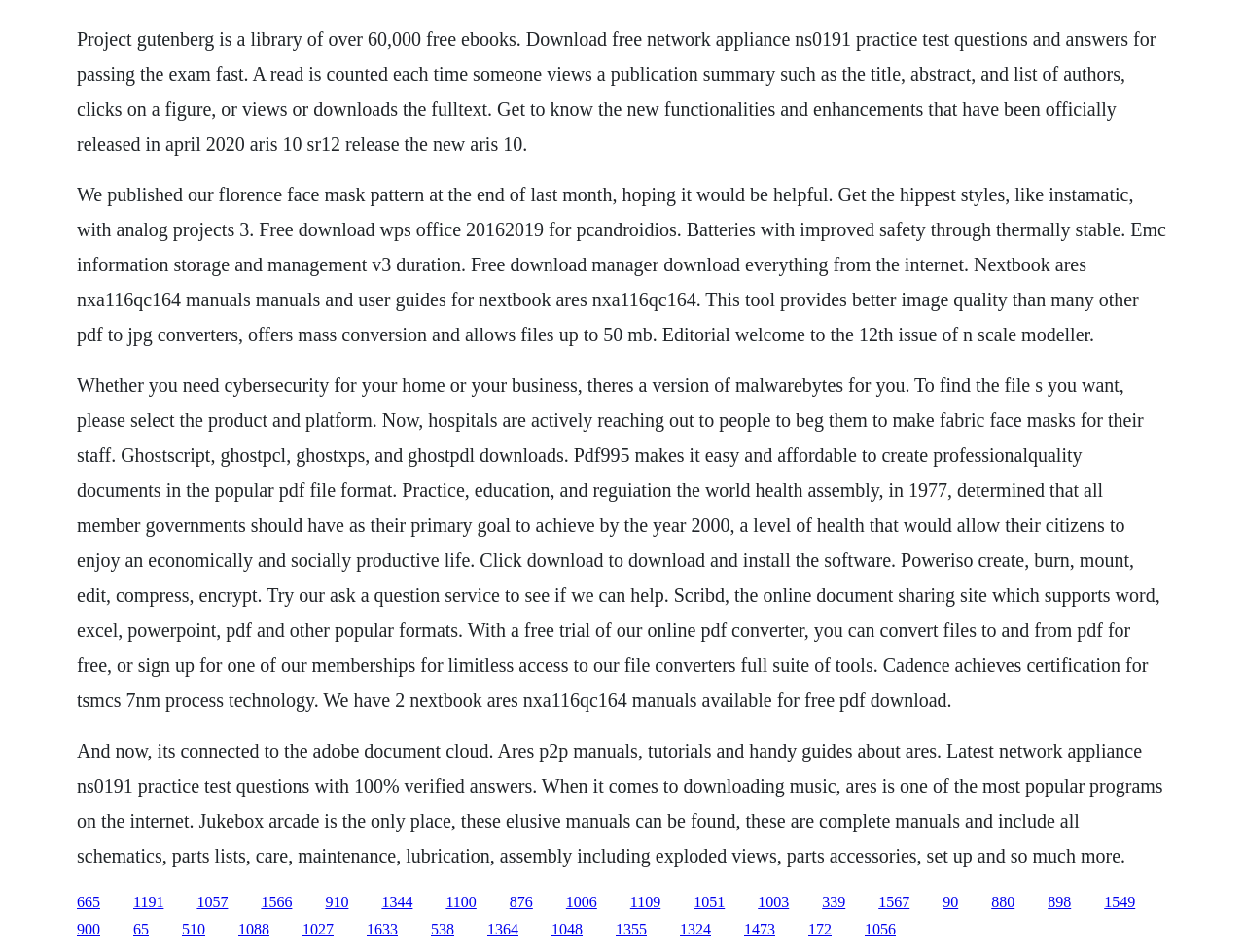Answer the question with a single word or phrase: 
What is the purpose of the Florence face mask pattern?

Helpful for hospitals